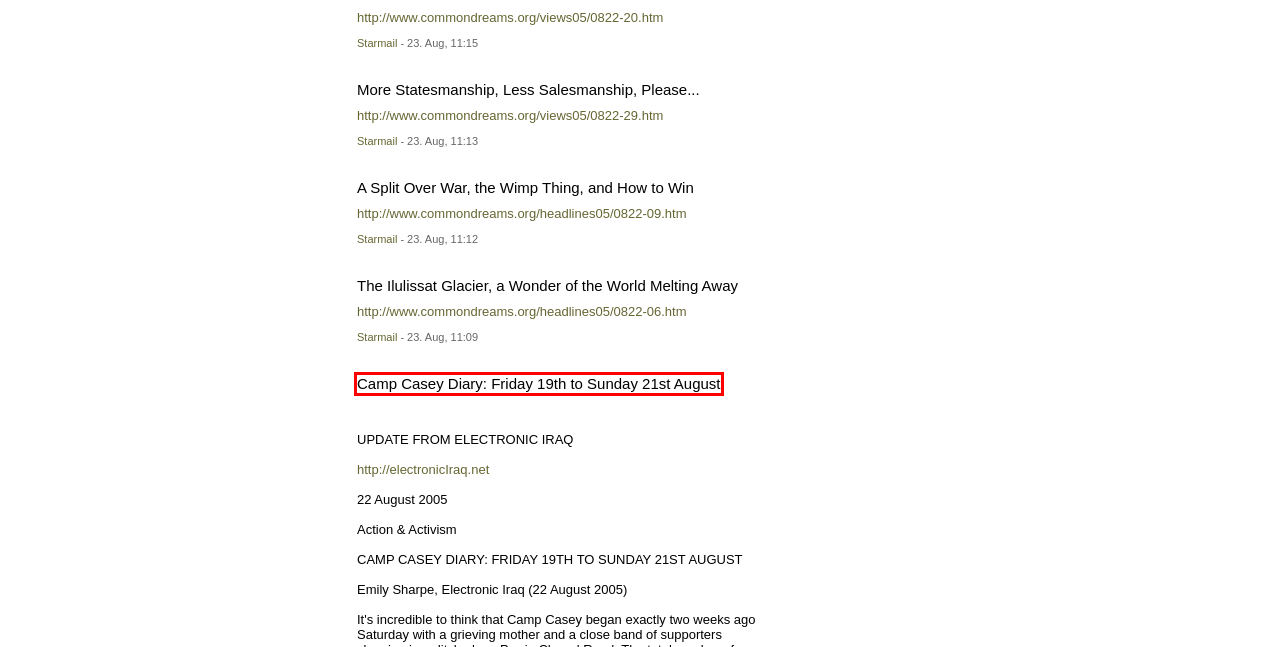Analyze the given webpage screenshot and identify the UI element within the red bounding box. Select the webpage description that best matches what you expect the new webpage to look like after clicking the element. Here are the candidates:
A. Omega-News: More Statesmanship, Less Salesmanship, Please...
B. Omega-News: Camp Casey Diary: Friday 19th to Sunday 21st August
C. Omega-News: Borrowing, Spending, Counterfeiting
D. Omega-News: Wissenschaft zu Mobilfunk
E. Dr. James Howenstine --
Why You Should Buy Potassium Iodide Now
F. Omega-News: 04 August 2005
G. Omega-News: A Split Over War, the Wimp Thing, and How to Win
H. Omega-News: The Ilulissat Glacier, a Wonder of the World Melting Away

B